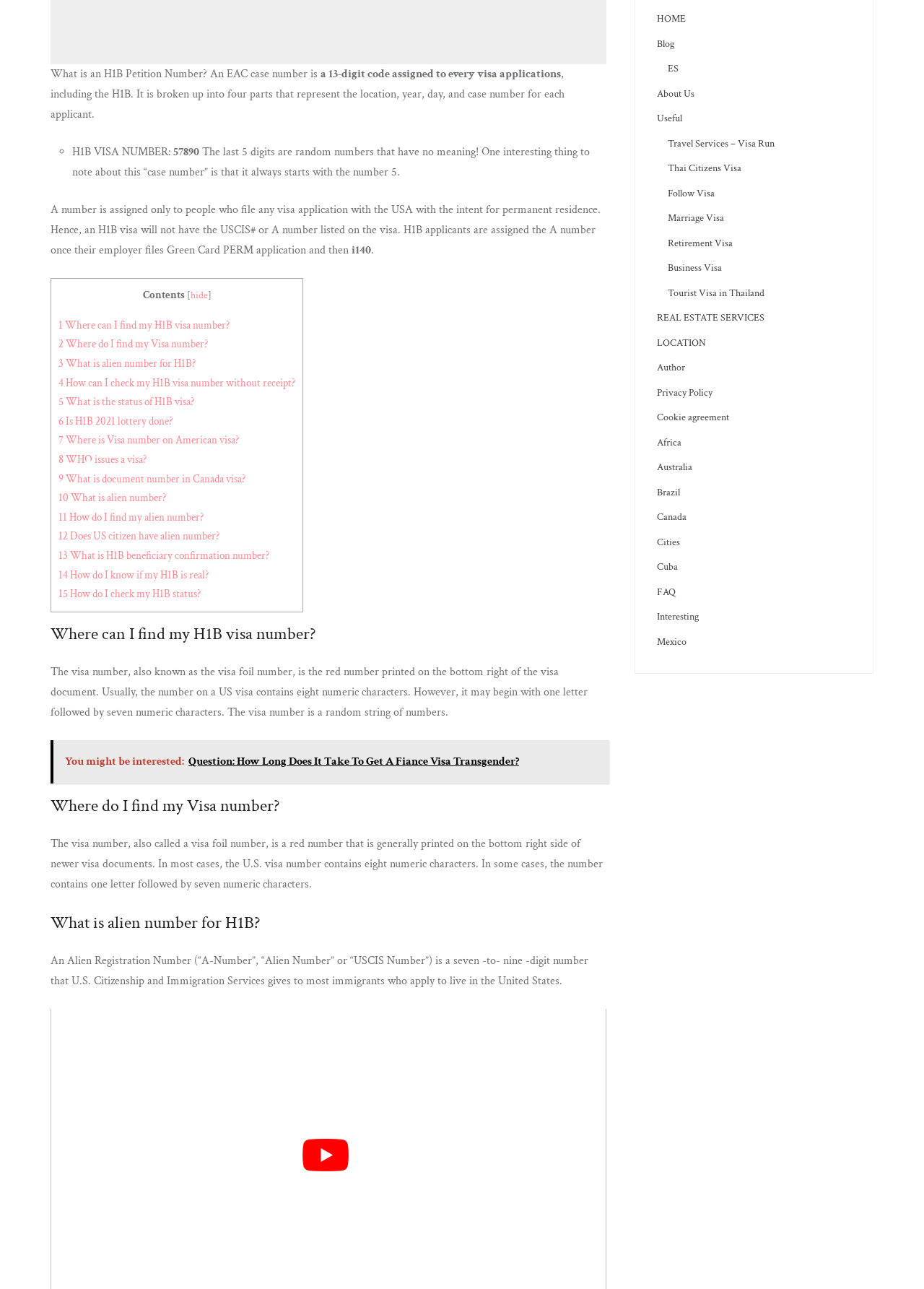Using the provided element description "Retirement Visa", determine the bounding box coordinates of the UI element.

[0.723, 0.184, 0.793, 0.194]